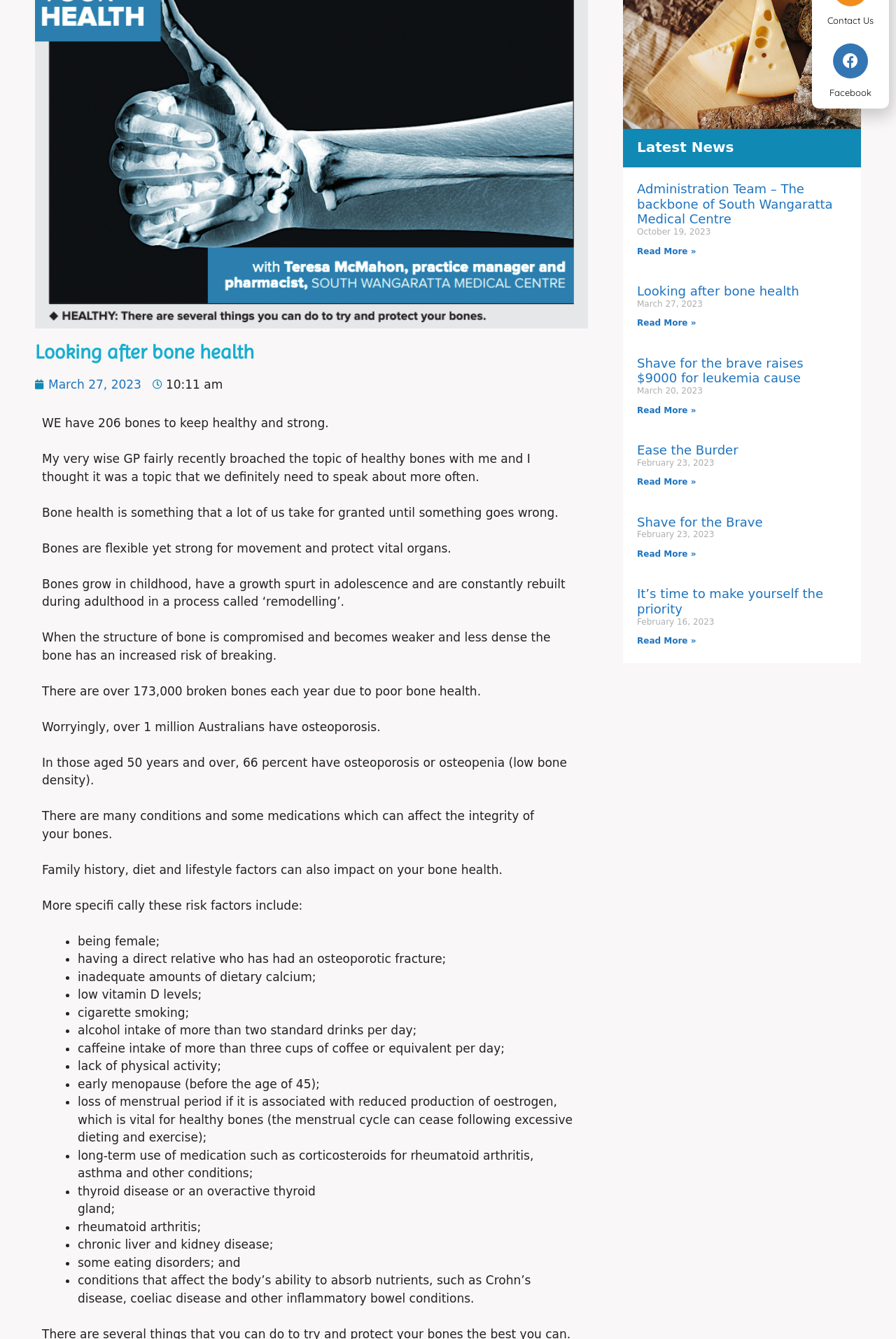Determine the bounding box for the described UI element: "Read More »".

[0.711, 0.184, 0.777, 0.191]